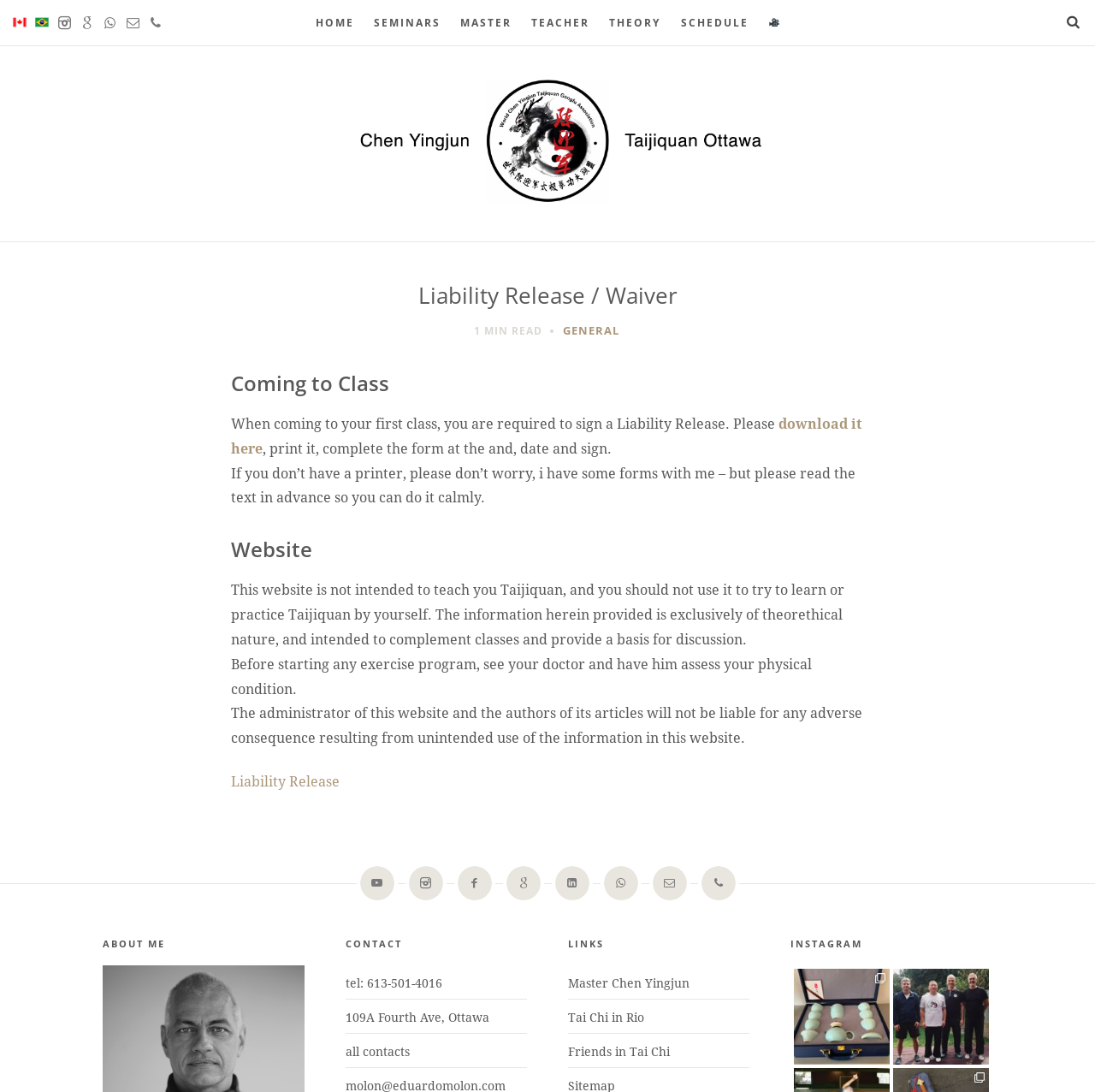Pinpoint the bounding box coordinates of the clickable element needed to complete the instruction: "Click HOME". The coordinates should be provided as four float numbers between 0 and 1: [left, top, right, bottom].

[0.288, 0.0, 0.323, 0.042]